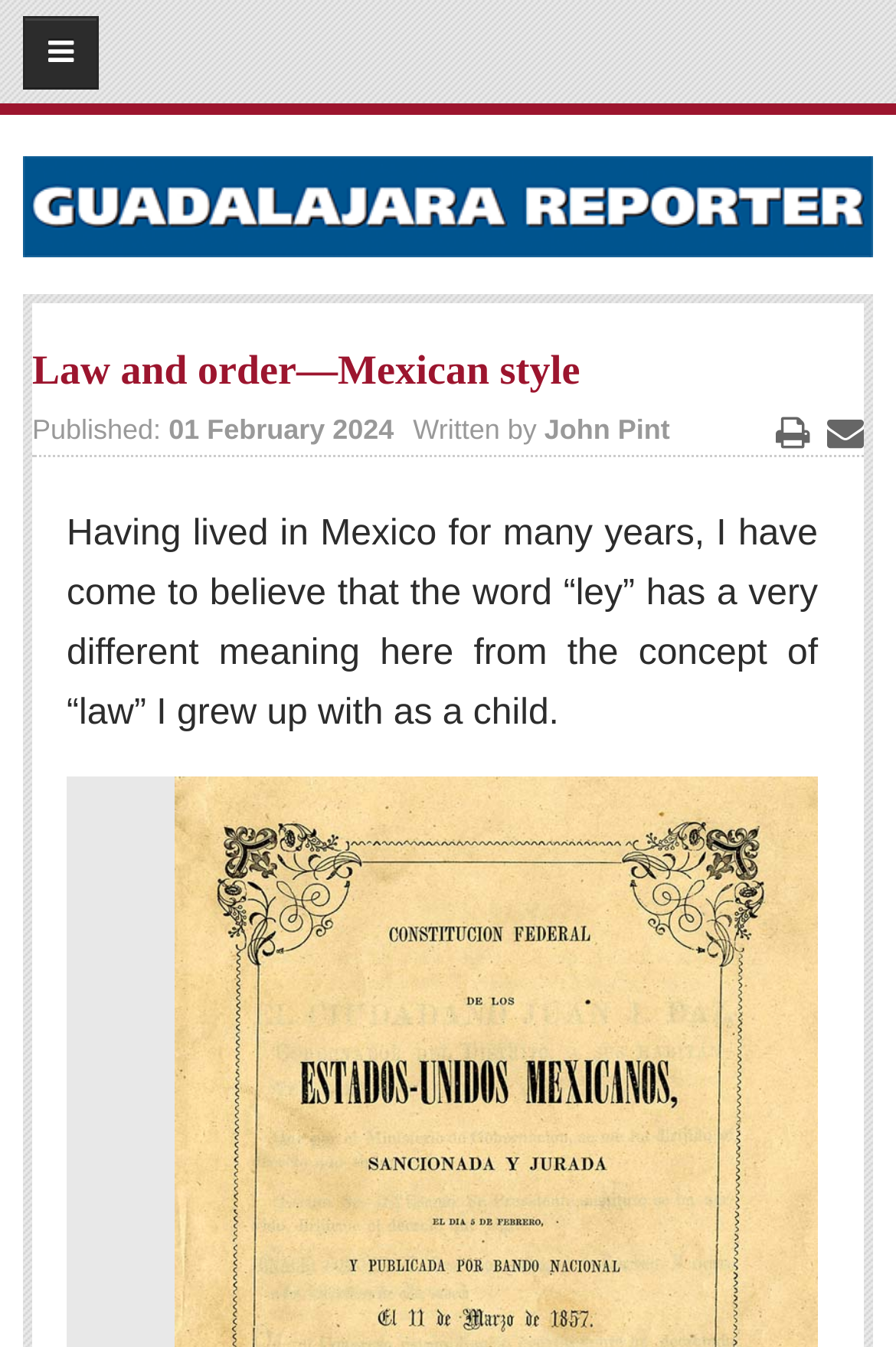Determine the bounding box coordinates for the UI element described. Format the coordinates as (top-left x, top-left y, bottom-right x, bottom-right y) and ensure all values are between 0 and 1. Element description: Law and order—Mexican style

[0.036, 0.257, 0.647, 0.292]